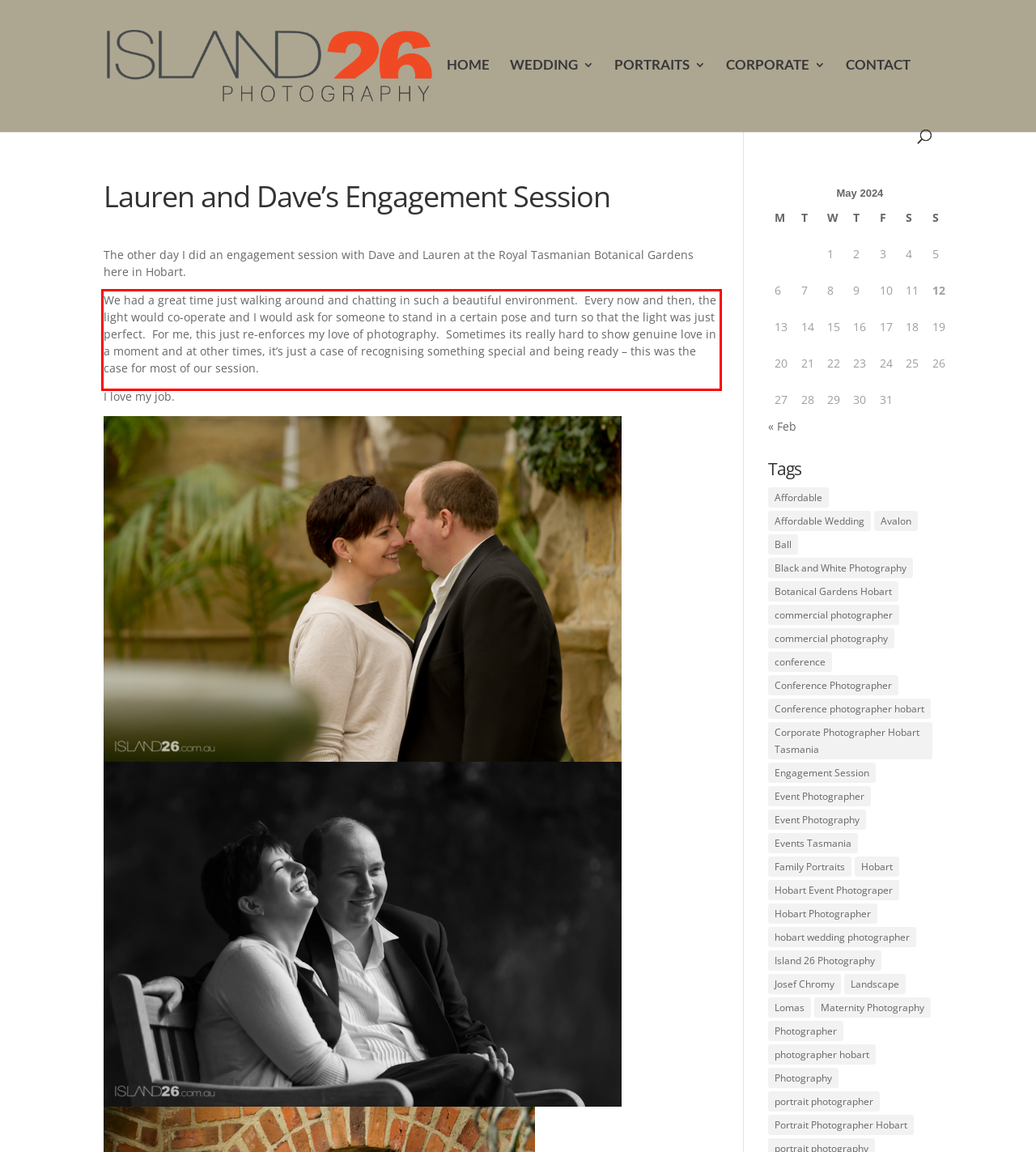Given a screenshot of a webpage with a red bounding box, please identify and retrieve the text inside the red rectangle.

We had a great time just walking around and chatting in such a beautiful environment. Every now and then, the light would co-operate and I would ask for someone to stand in a certain pose and turn so that the light was just perfect. For me, this just re-enforces my love of photography. Sometimes its really hard to show genuine love in a moment and at other times, it’s just a case of recognising something special and being ready – this was the case for most of our session.